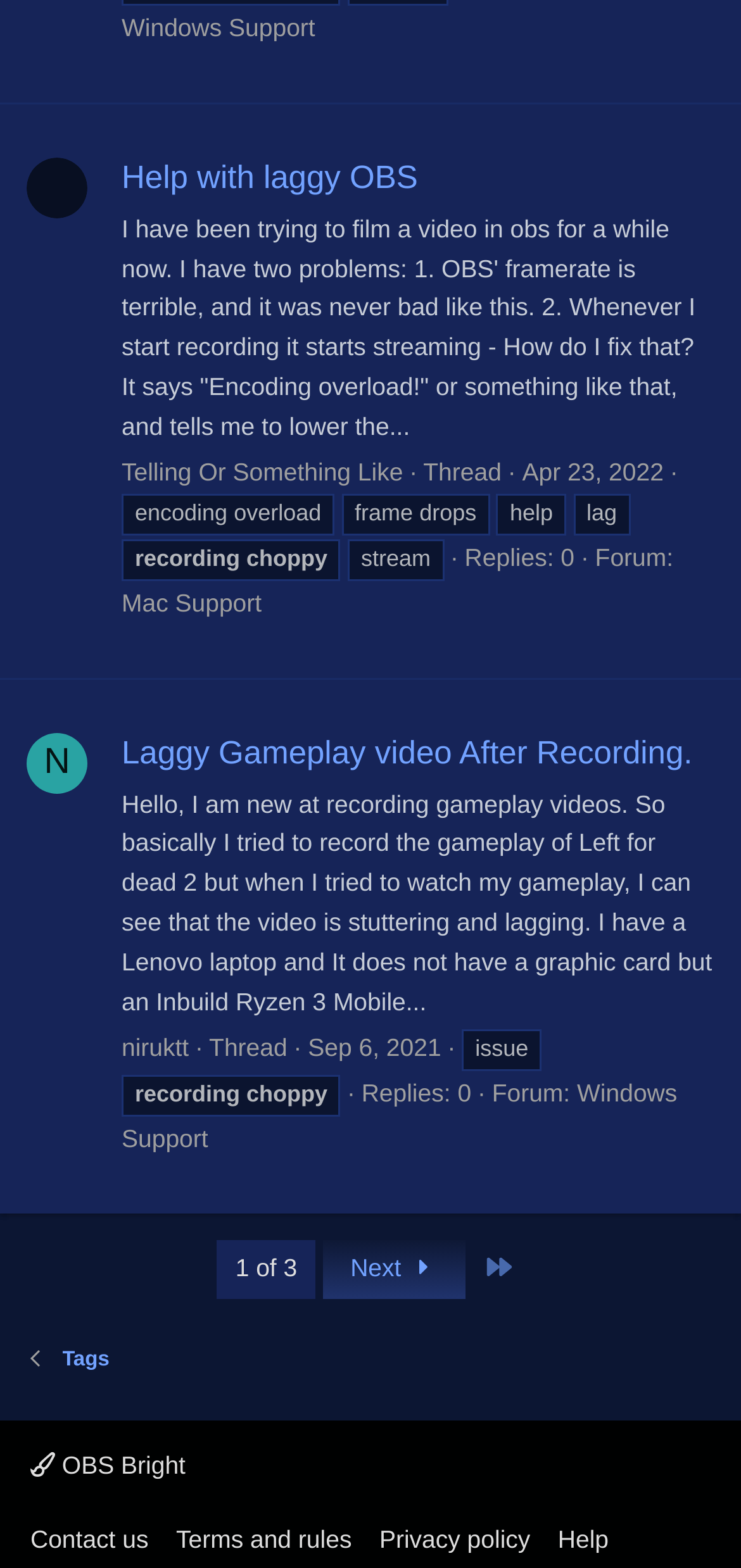Can you find the bounding box coordinates for the element that needs to be clicked to execute this instruction: "View the 'Laggy Gameplay video After Recording.' thread"? The coordinates should be given as four float numbers between 0 and 1, i.e., [left, top, right, bottom].

[0.164, 0.469, 0.935, 0.492]